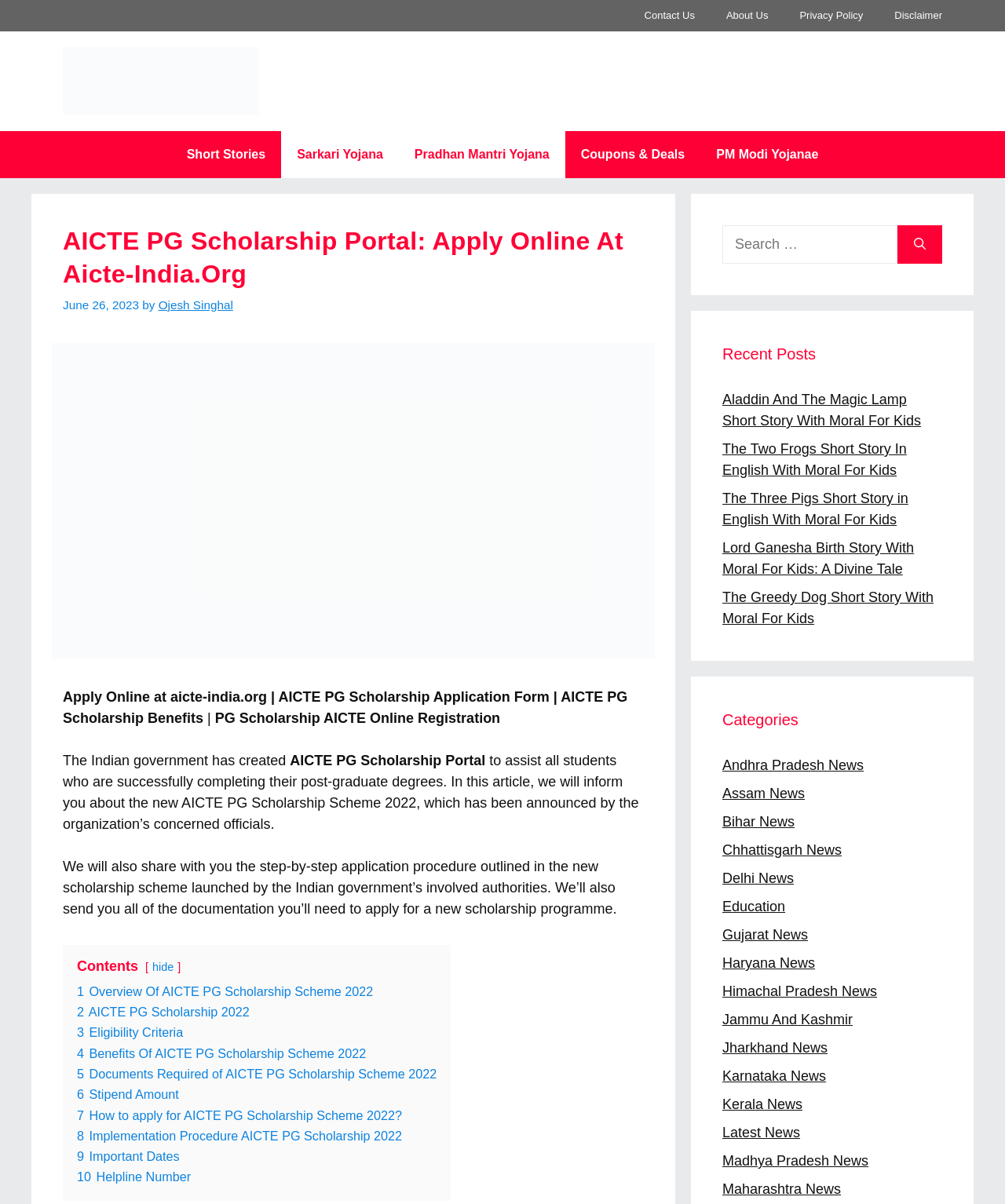Specify the bounding box coordinates of the area to click in order to follow the given instruction: "Search for something."

[0.893, 0.187, 0.938, 0.219]